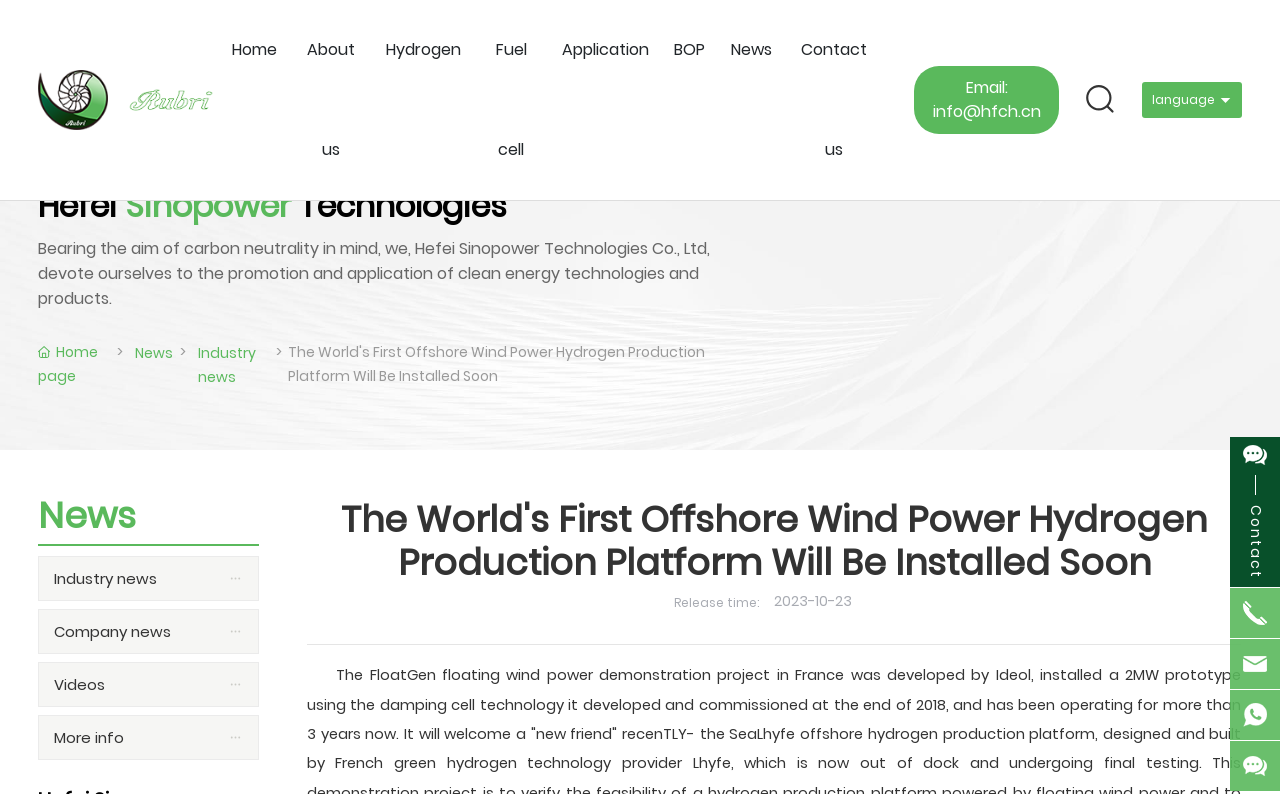Locate the bounding box coordinates of the clickable part needed for the task: "Switch language".

[0.9, 0.115, 0.949, 0.136]